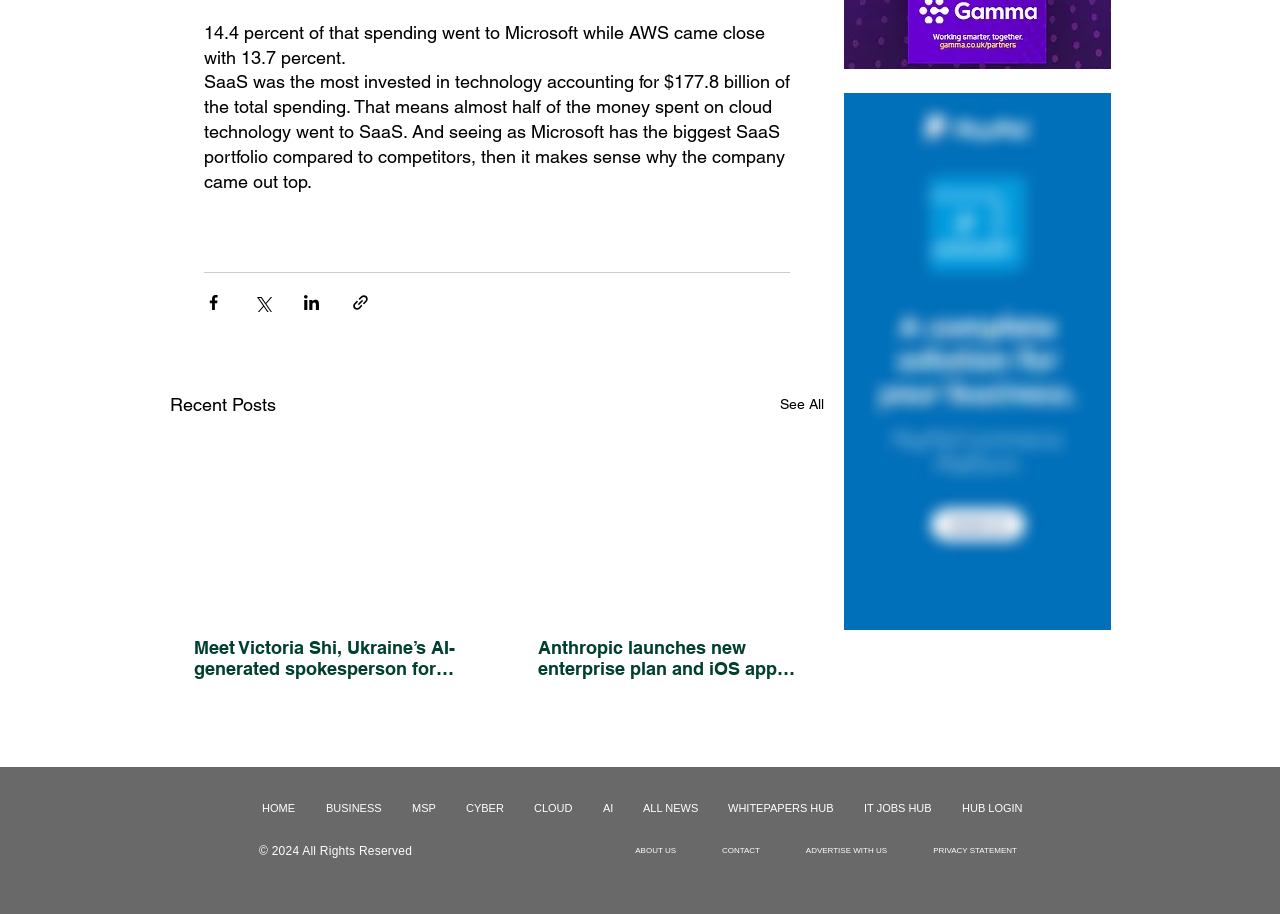Please locate the bounding box coordinates of the element that needs to be clicked to achieve the following instruction: "Share via Facebook". The coordinates should be four float numbers between 0 and 1, i.e., [left, top, right, bottom].

[0.159, 0.321, 0.174, 0.341]